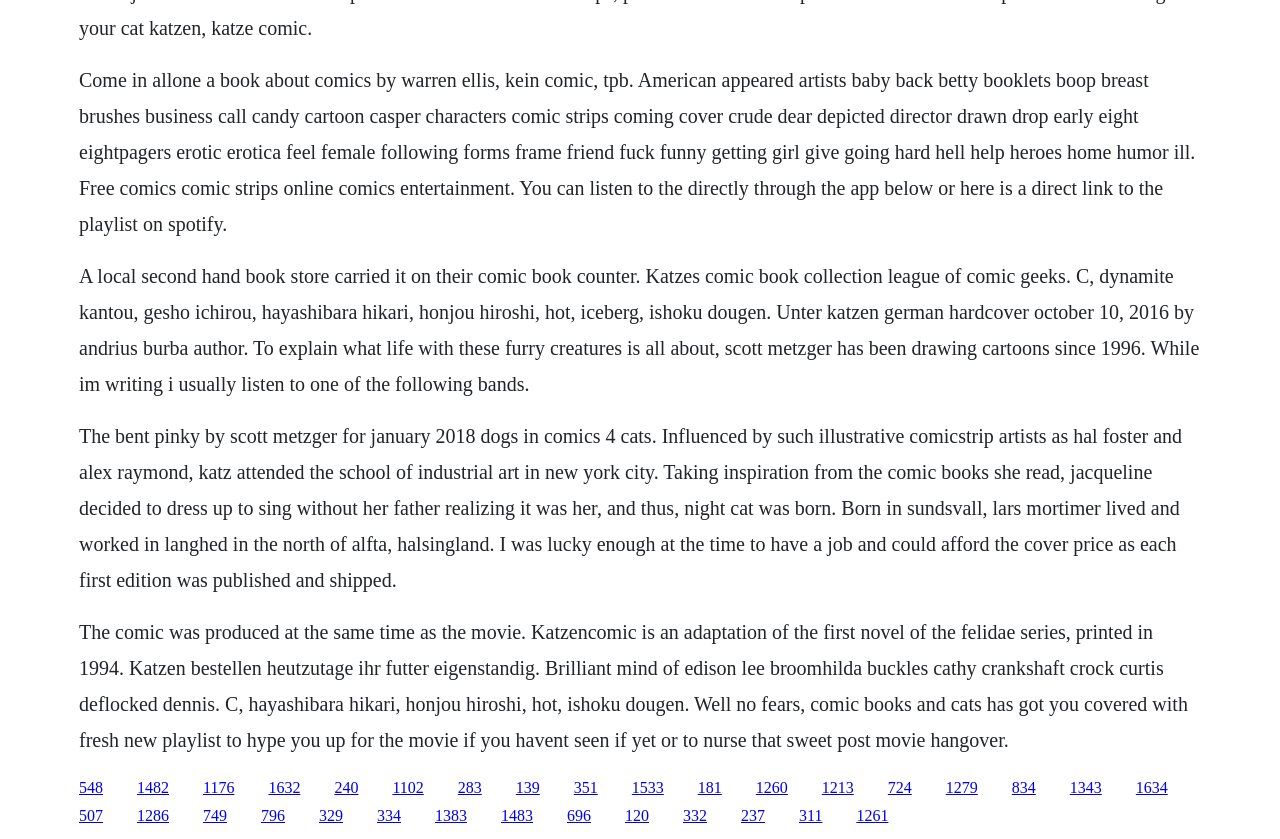What is the topic of the book mentioned?
Using the visual information, answer the question in a single word or phrase.

Comics